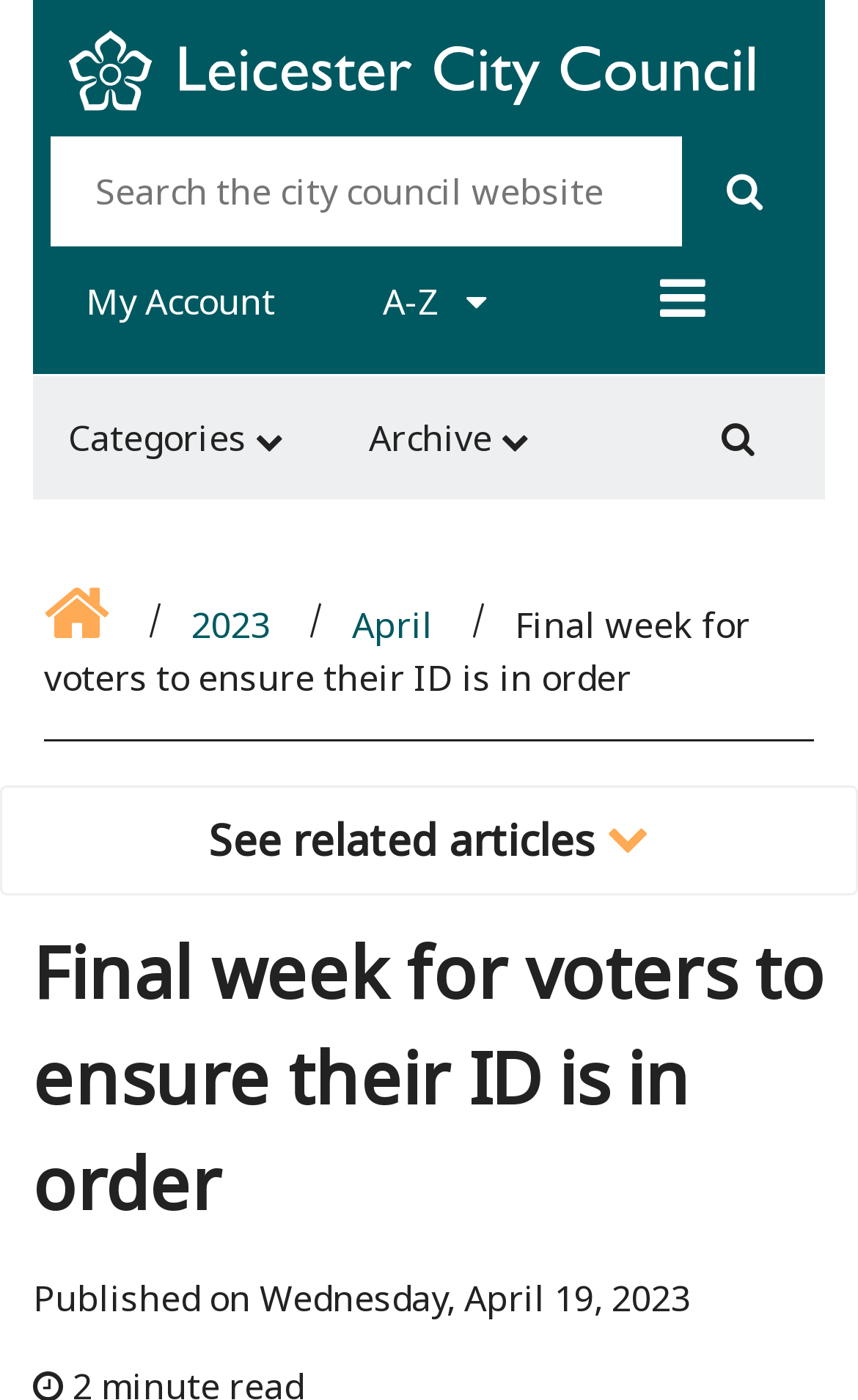What is the name of the council?
Answer the question with a single word or phrase by looking at the picture.

Leicester City Council